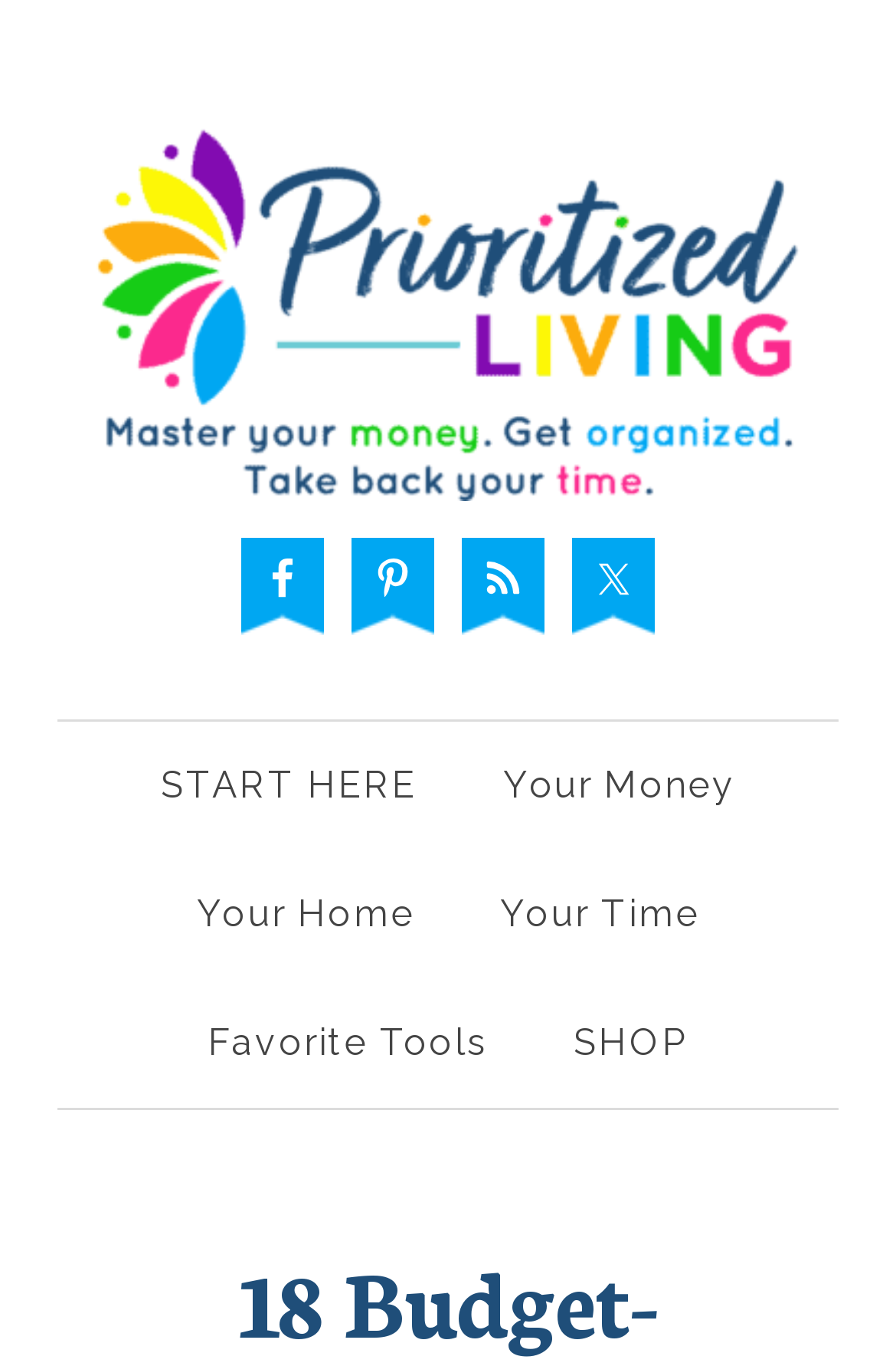How many navigation links are there?
Give a thorough and detailed response to the question.

I counted the number of navigation links under the 'Main' navigation, which are 'START HERE', 'Your Money', 'Your Home', 'Your Time', 'Favorite Tools', and 'SHOP'.